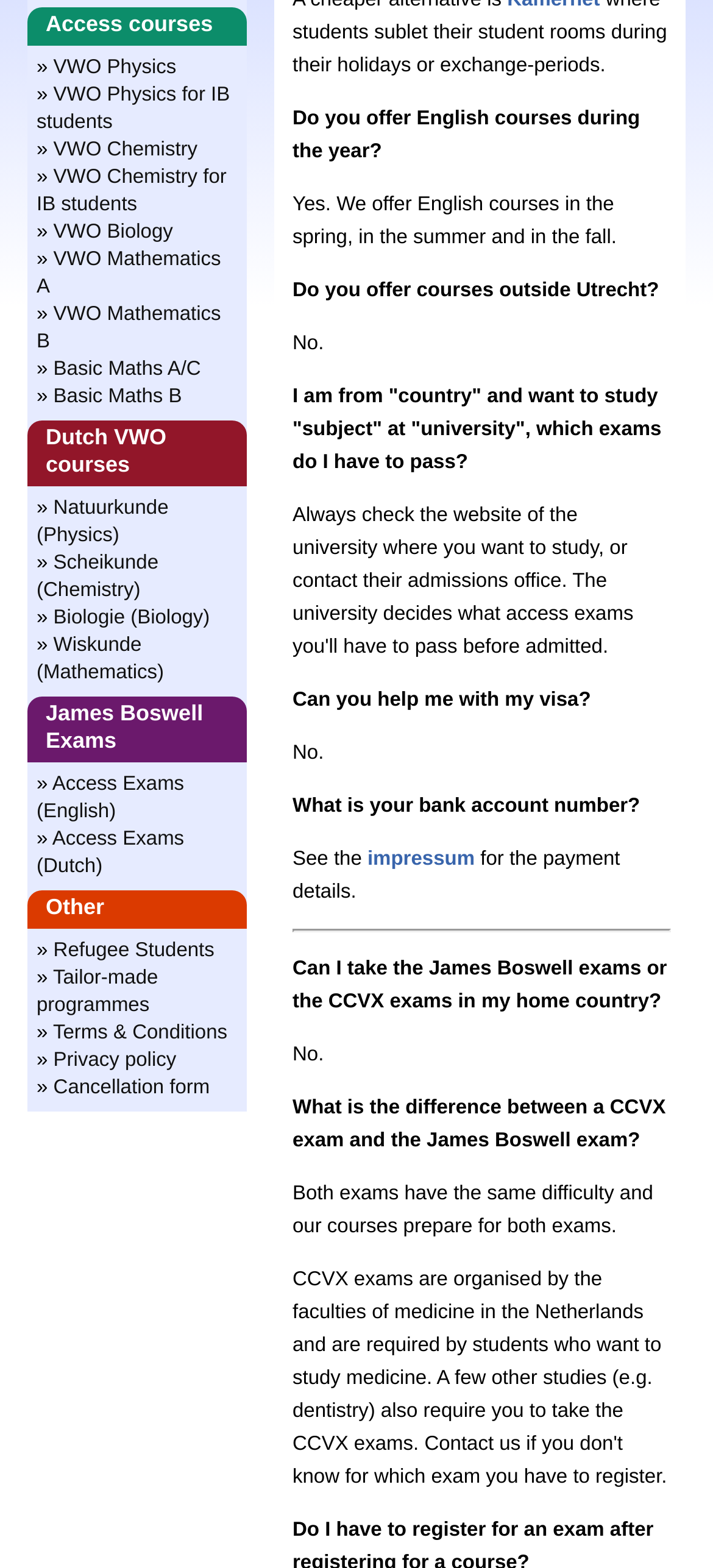Given the element description "title="Nvision Architecture"" in the screenshot, predict the bounding box coordinates of that UI element.

None